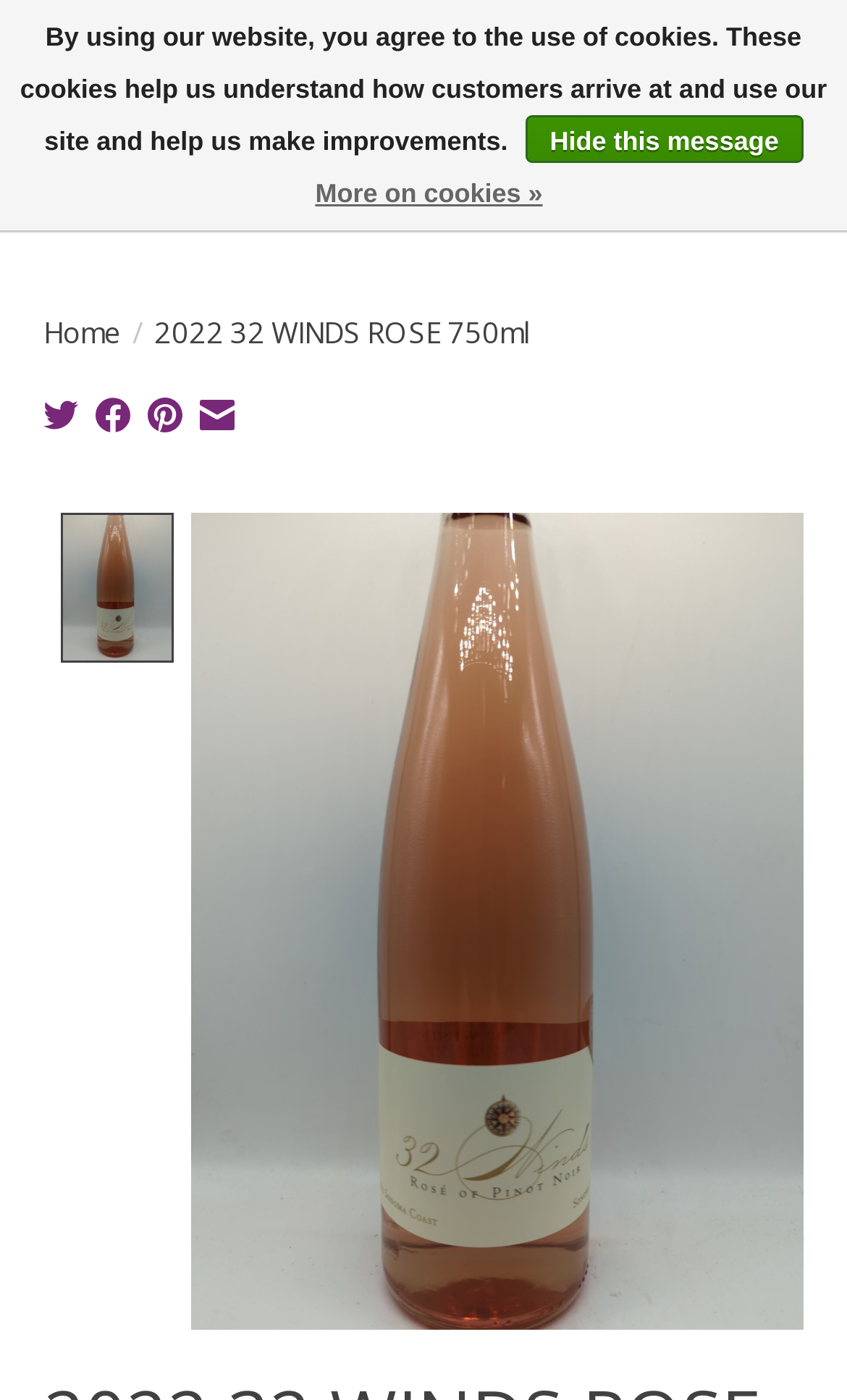Please locate the bounding box coordinates of the element that should be clicked to complete the given instruction: "Select slide 2".

None